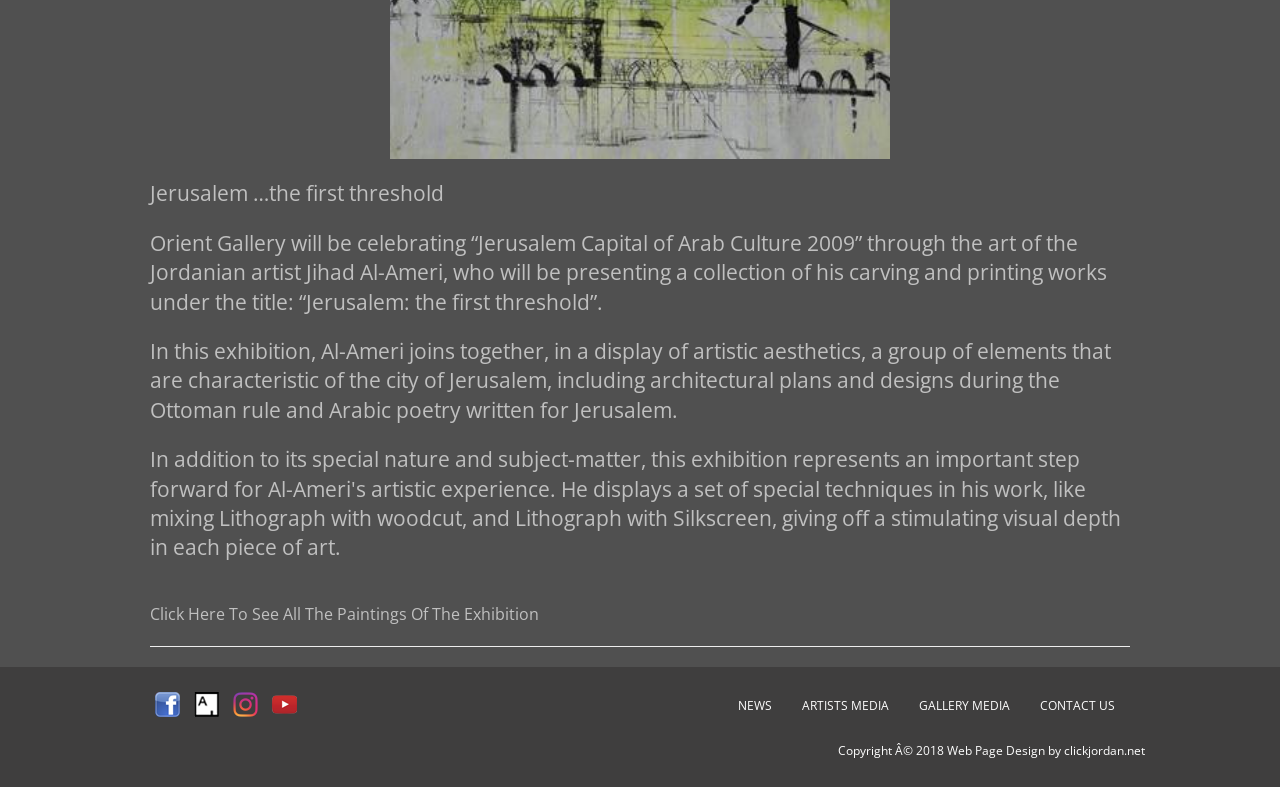Show the bounding box coordinates for the HTML element described as: "CONTACT US".

[0.812, 0.885, 0.871, 0.907]